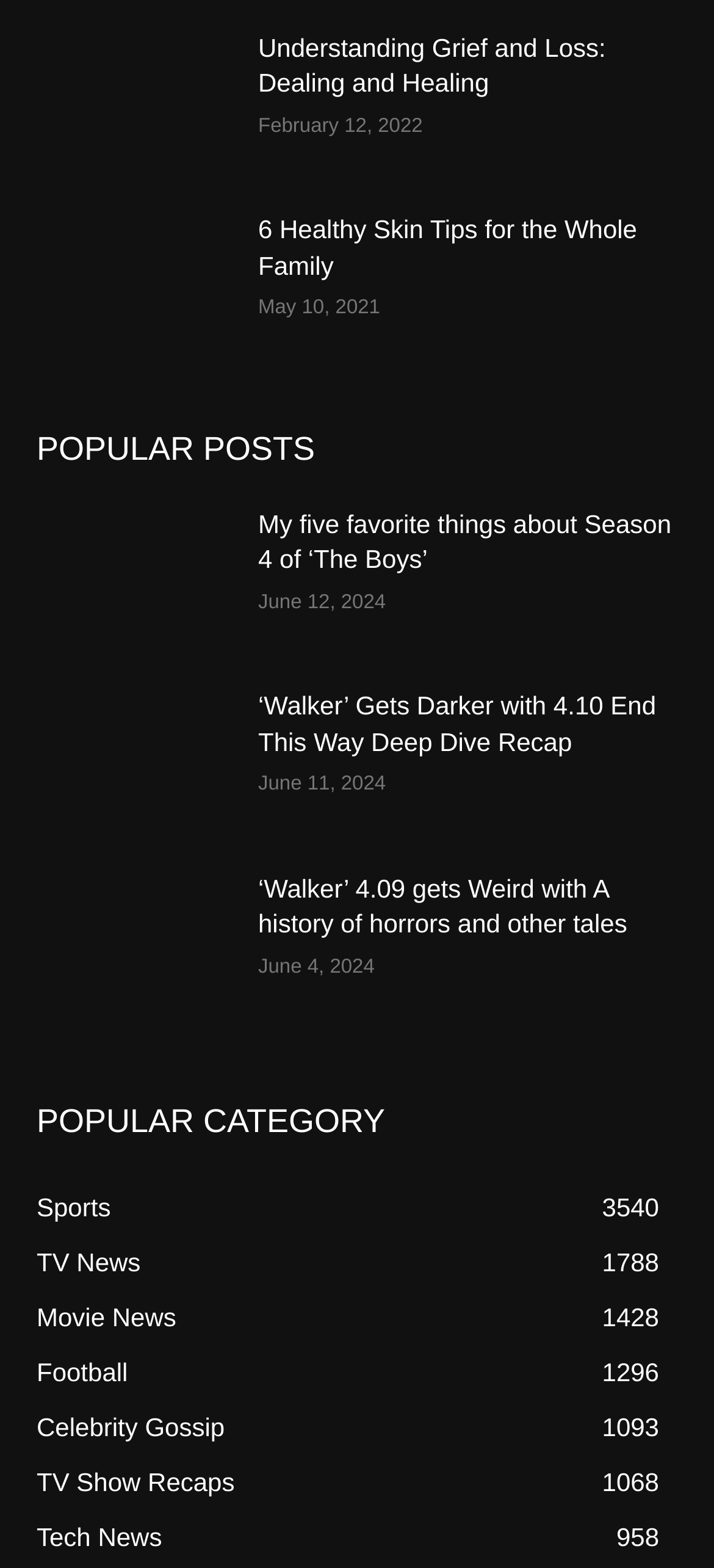Predict the bounding box coordinates of the area that should be clicked to accomplish the following instruction: "Click the navigation button". The bounding box coordinates should consist of four float numbers between 0 and 1, i.e., [left, top, right, bottom].

None